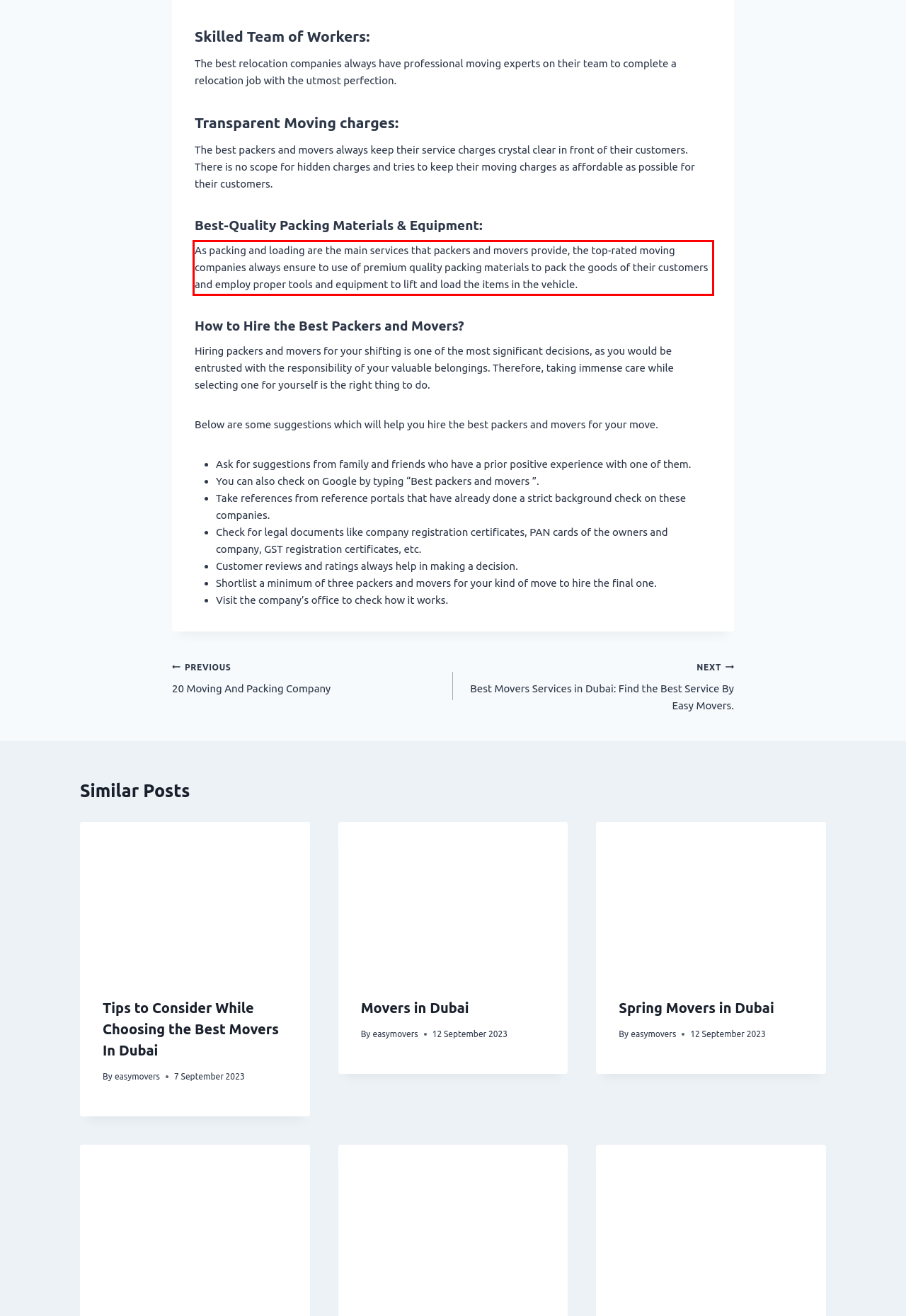Within the screenshot of a webpage, identify the red bounding box and perform OCR to capture the text content it contains.

As packing and loading are the main services that packers and movers provide, the top-rated moving companies always ensure to use of premium quality packing materials to pack the goods of their customers and employ proper tools and equipment to lift and load the items in the vehicle.